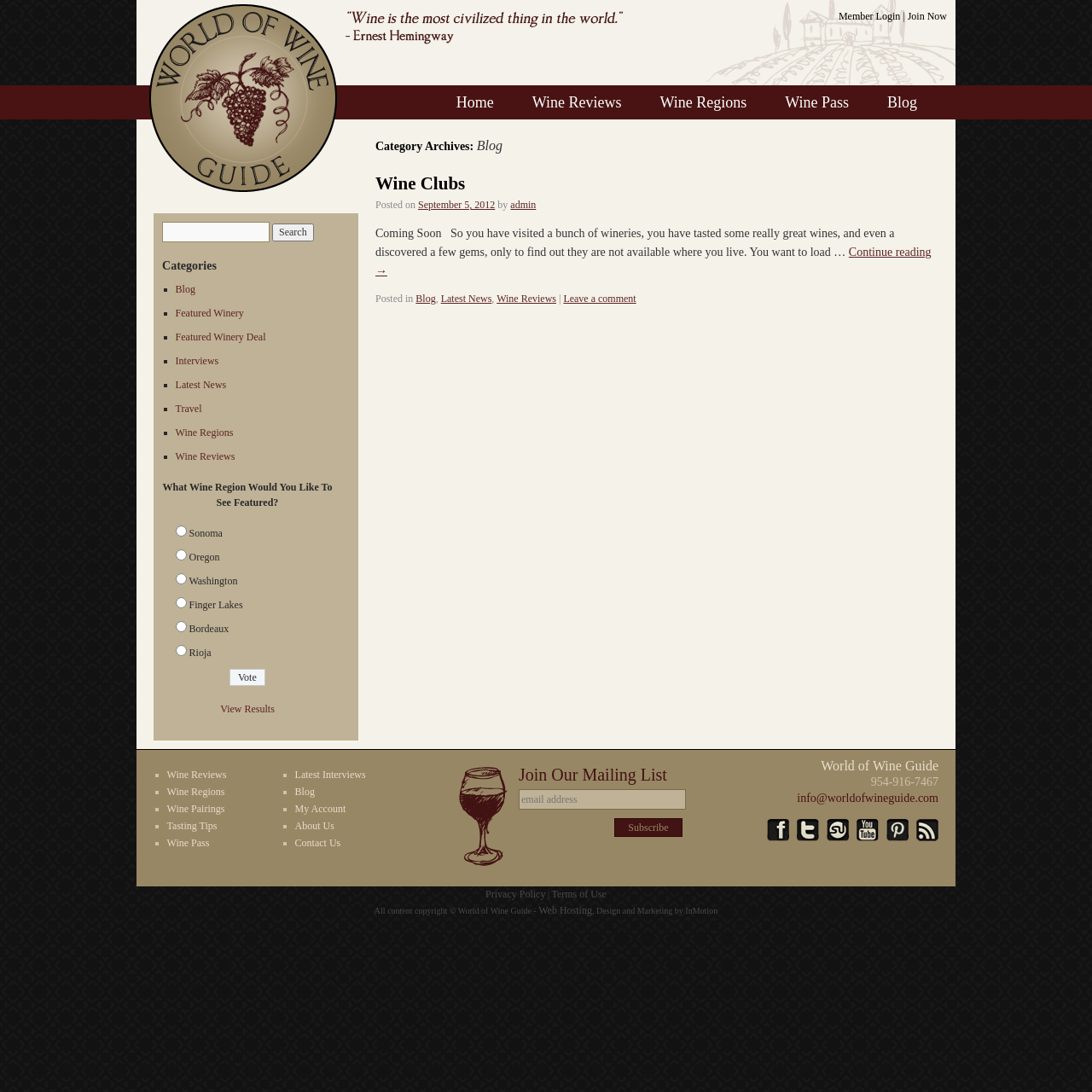What is the title of the blog post?
Answer the question with a thorough and detailed explanation.

The title of the blog post can be found in the main content area of the webpage, where it says 'Wine Clubs' in a heading format.